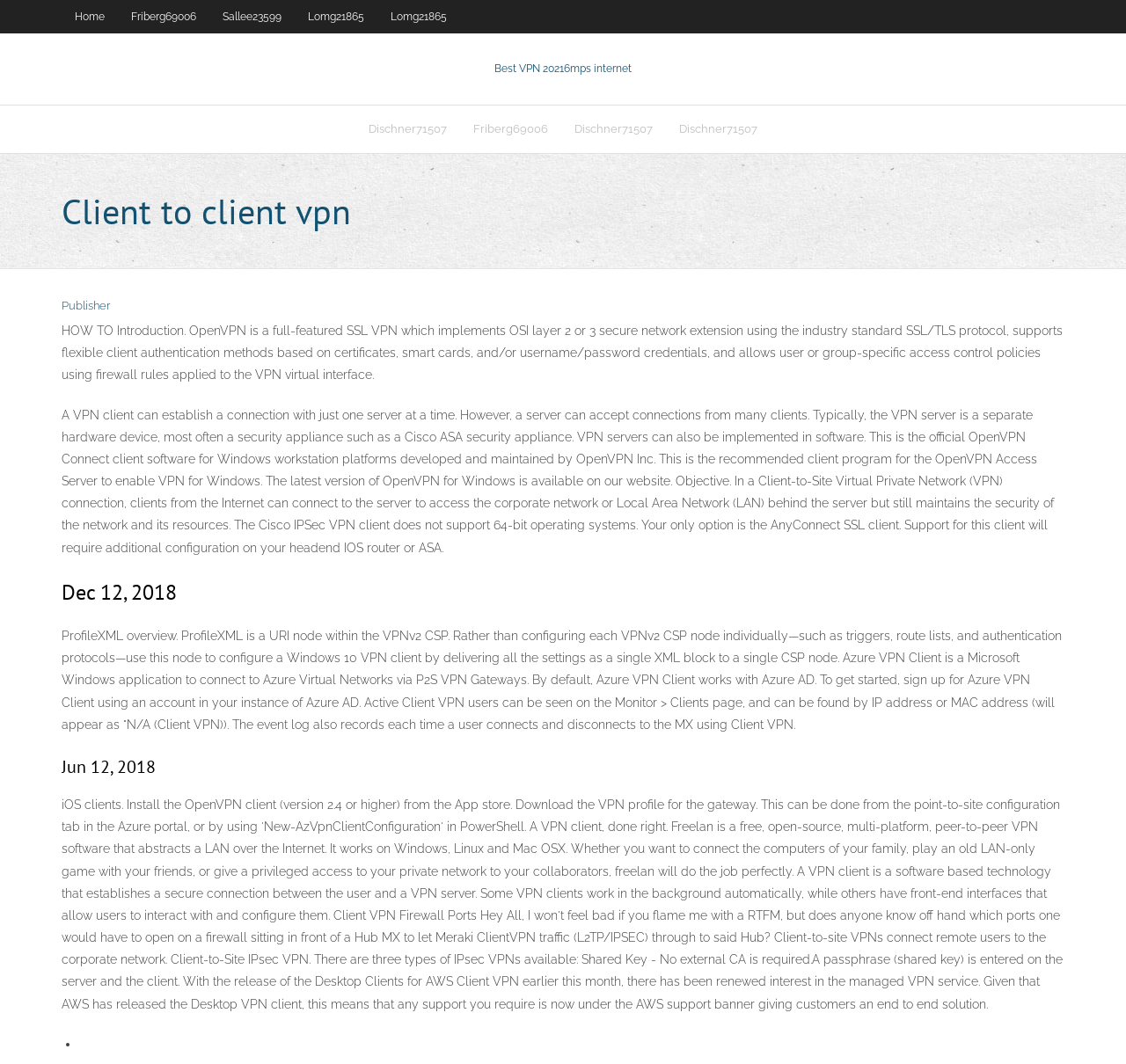Locate the bounding box coordinates of the clickable region necessary to complete the following instruction: "Click on Home". Provide the coordinates in the format of four float numbers between 0 and 1, i.e., [left, top, right, bottom].

[0.055, 0.0, 0.105, 0.031]